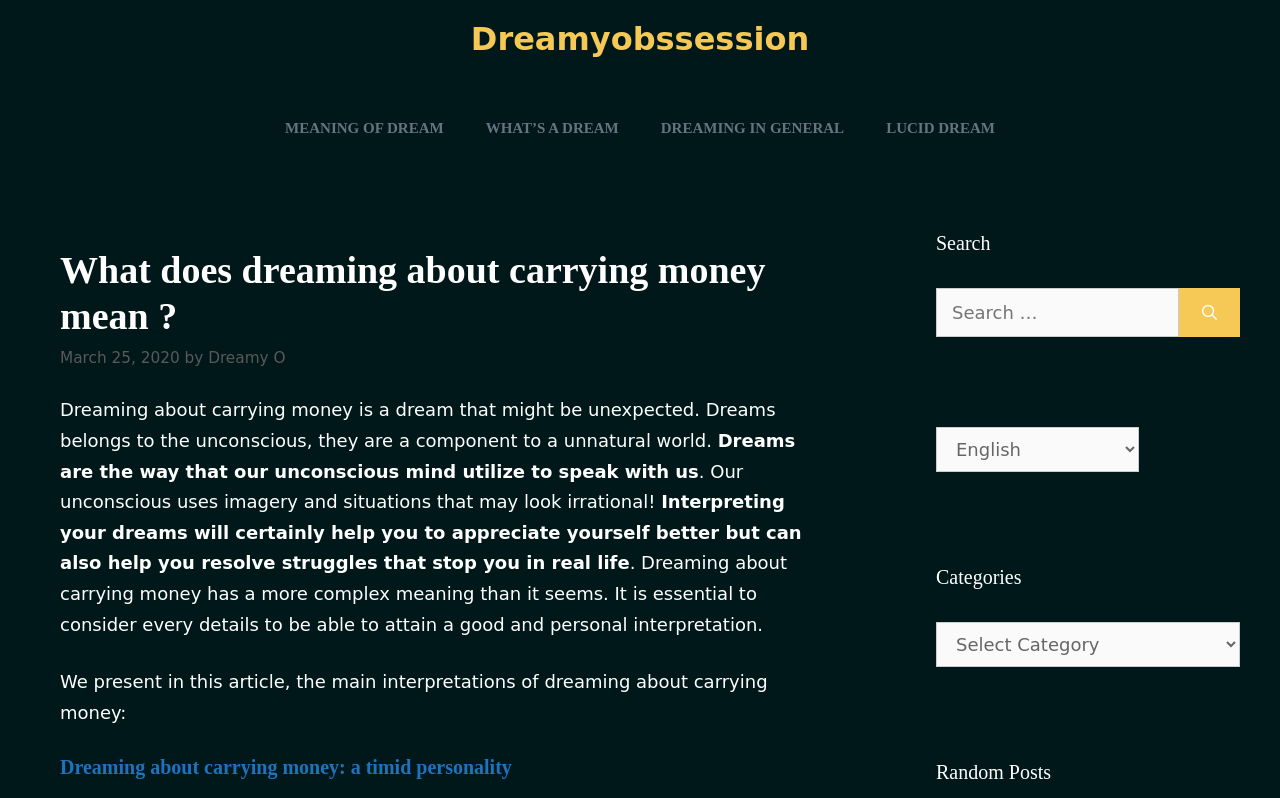Find the bounding box coordinates of the element to click in order to complete the given instruction: "Click on the 'Dreamyobssession' link."

[0.368, 0.025, 0.632, 0.073]